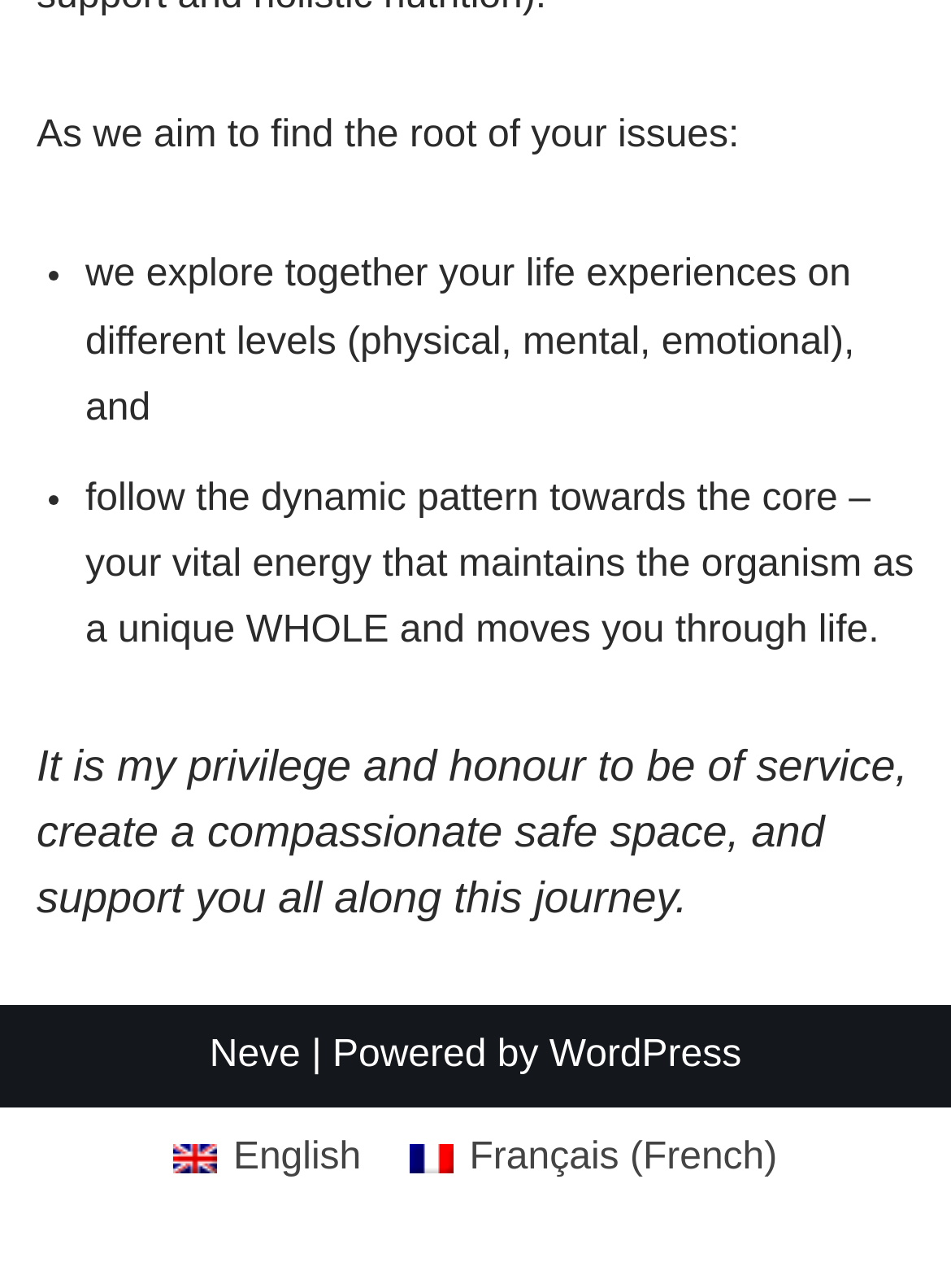Respond with a single word or phrase for the following question: 
What is the tone of the service provider?

Compassionate